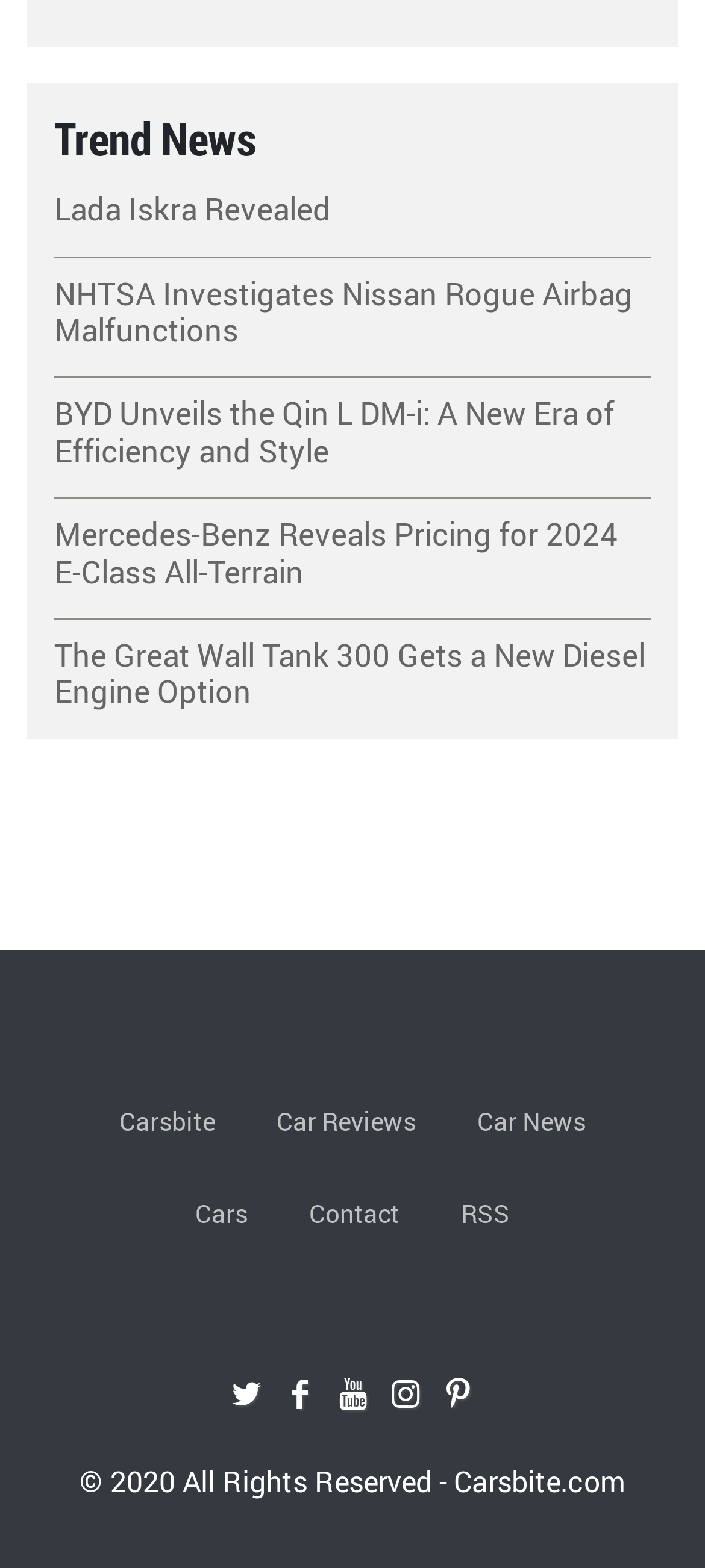Please specify the bounding box coordinates for the clickable region that will help you carry out the instruction: "Read about Lada Iskra Revealed".

[0.077, 0.122, 0.923, 0.146]